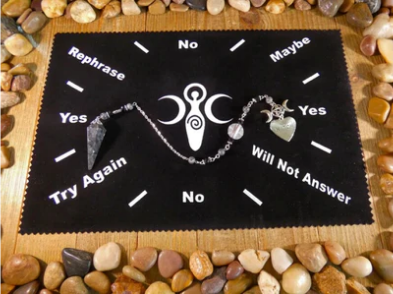Use a single word or phrase to answer the following:
What surrounds the mat?

Smooth pebbles